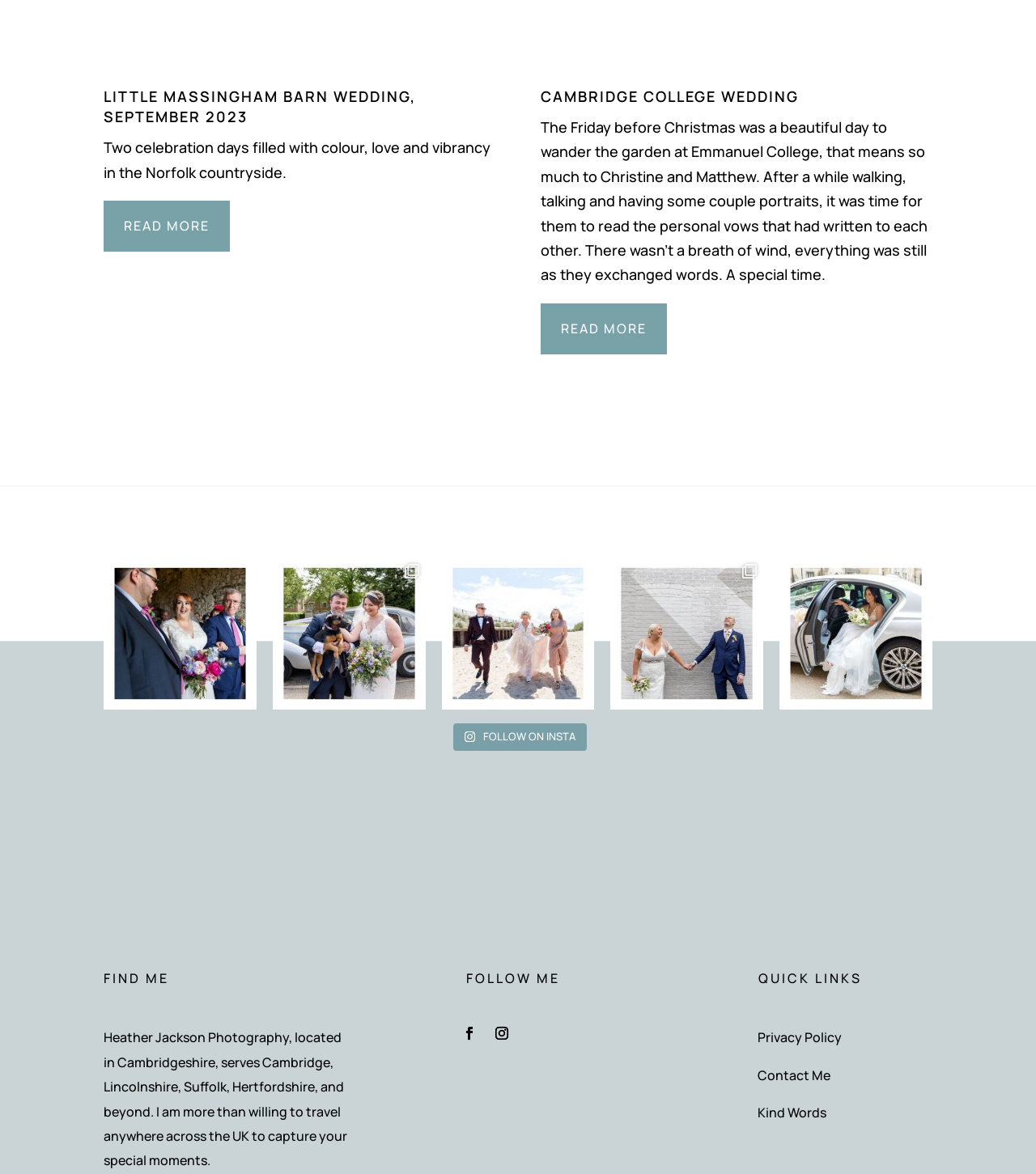Can you find the bounding box coordinates for the UI element given this description: "Follow"? Provide the coordinates as four float numbers between 0 and 1: [left, top, right, bottom].

[0.441, 0.869, 0.466, 0.891]